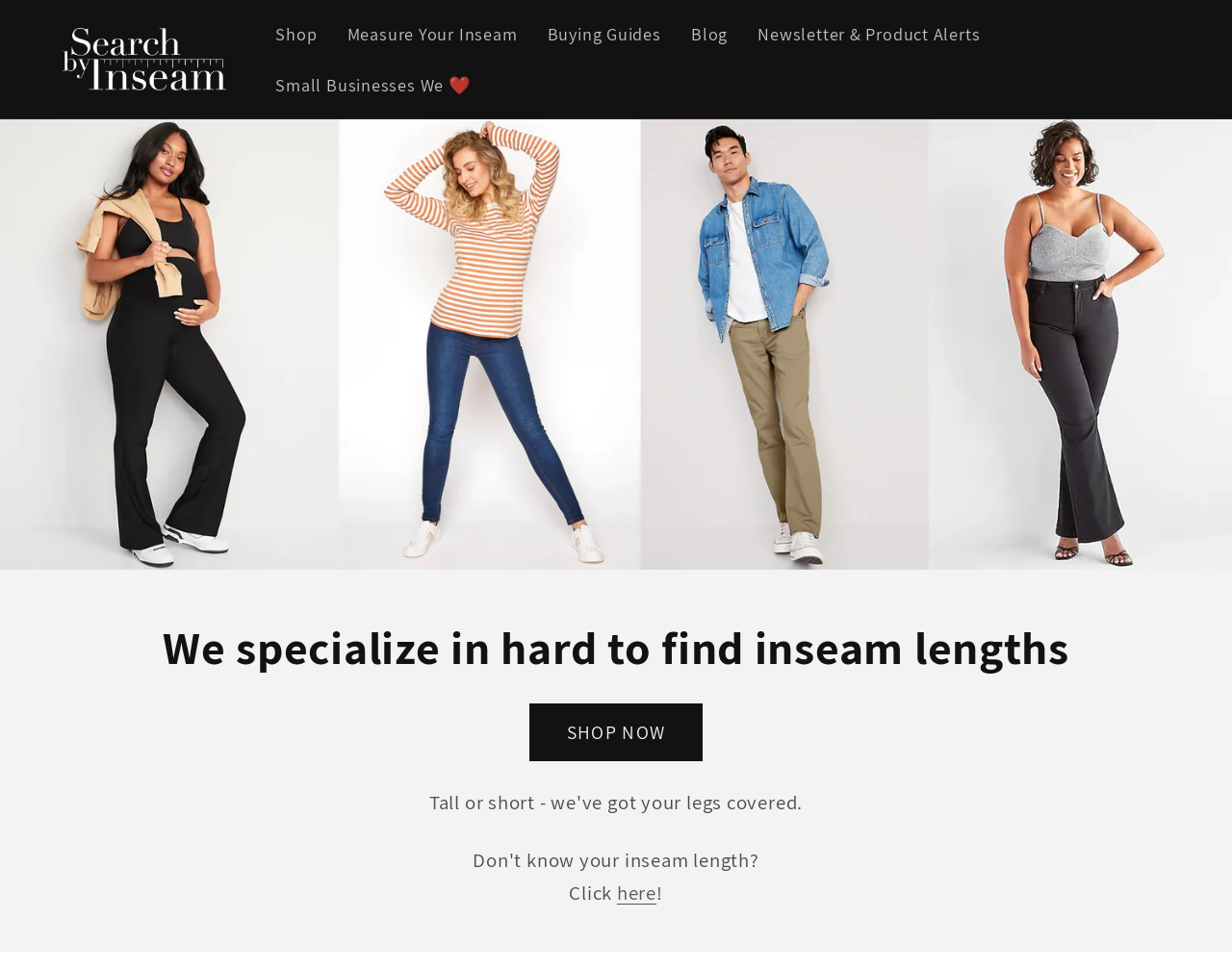Identify the bounding box coordinates of the HTML element based on this description: "Buying Guides".

[0.432, 0.008, 0.549, 0.061]